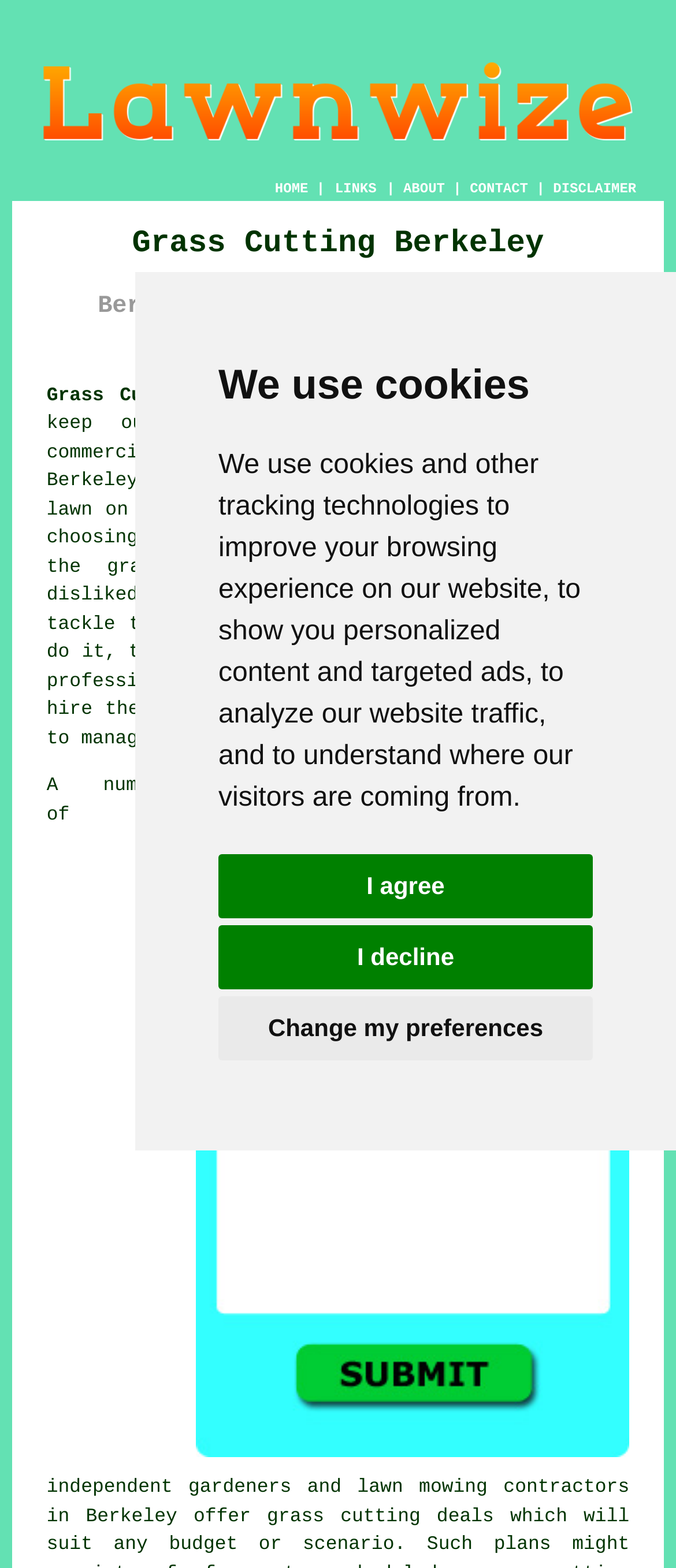What is the task that the company can manage?
Based on the image content, provide your answer in one word or a short phrase.

Grass cutting